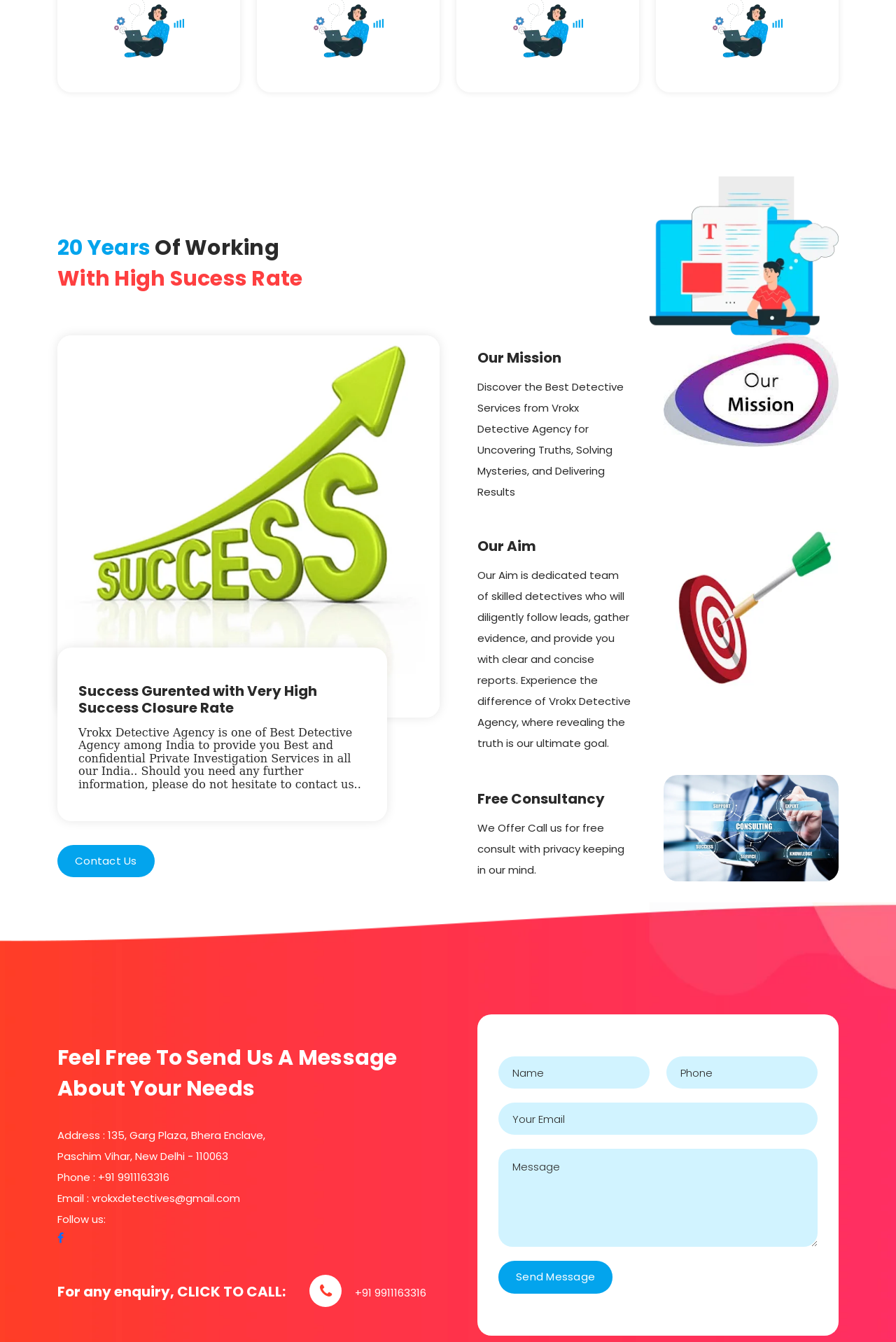Answer the question with a single word or phrase: 
What is the purpose of the 'Free Consultancy' link?

To offer a free consultation